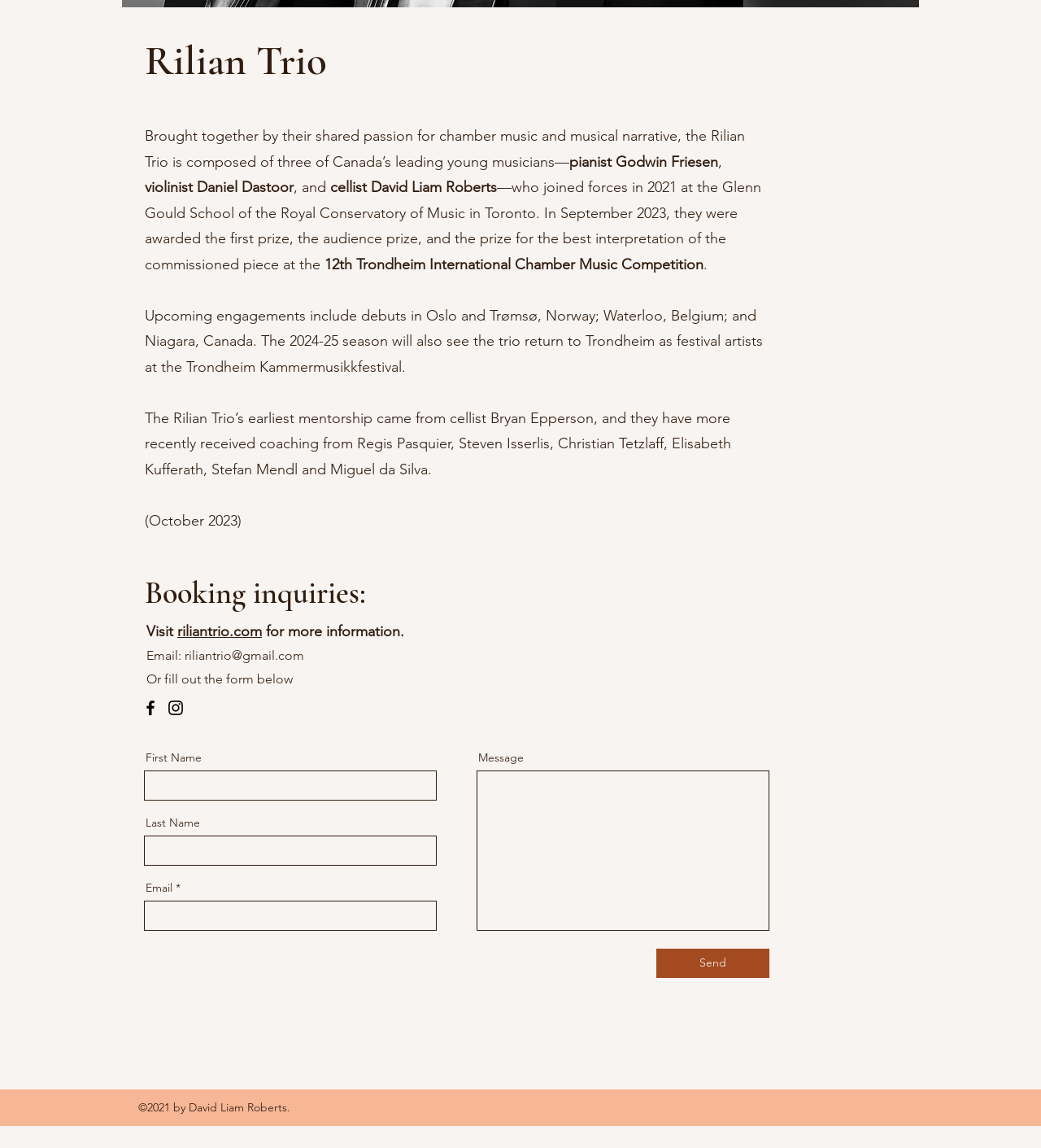Using the description "aria-label="Instagram"", predict the bounding box of the relevant HTML element.

[0.159, 0.608, 0.178, 0.625]